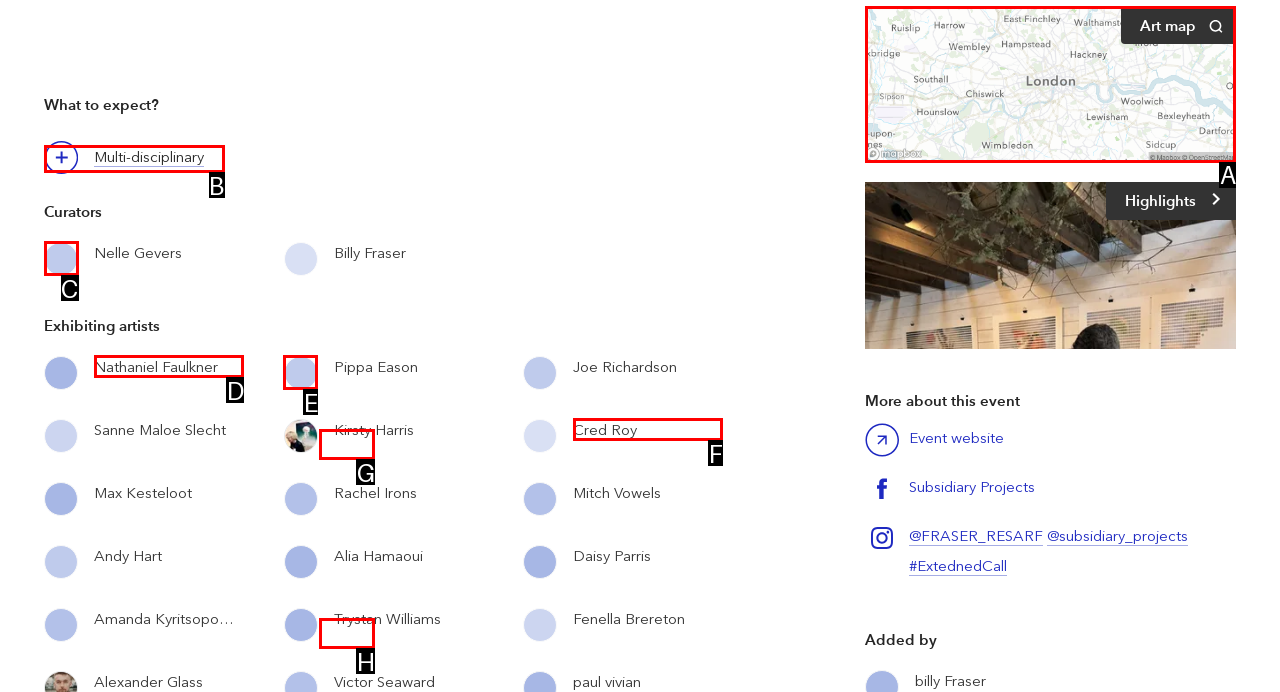Match the HTML element to the given description: Multi-disciplinary
Indicate the option by its letter.

B